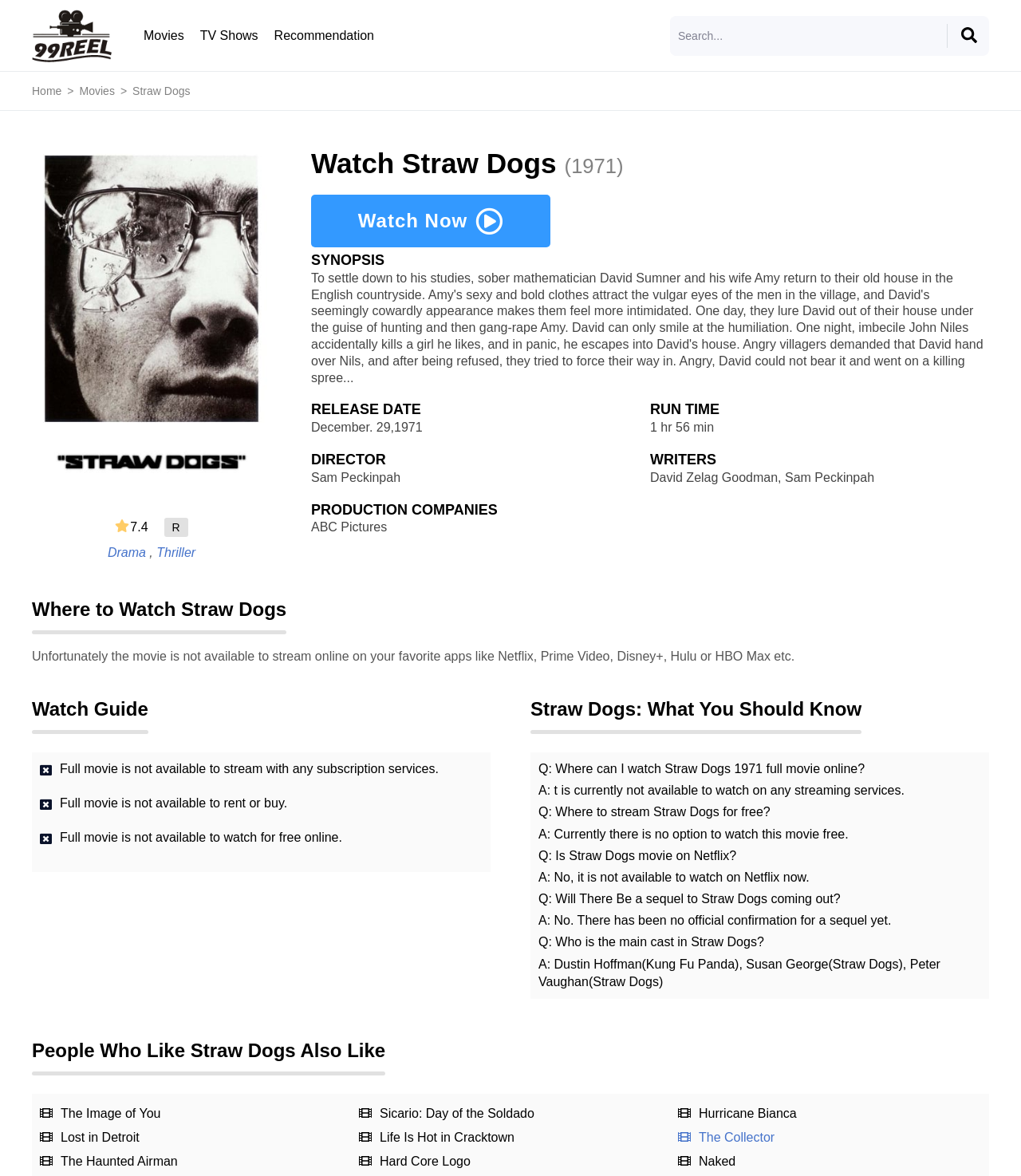Give a concise answer using one word or a phrase to the following question:
Is the movie Straw Dogs available to stream on Netflix?

No